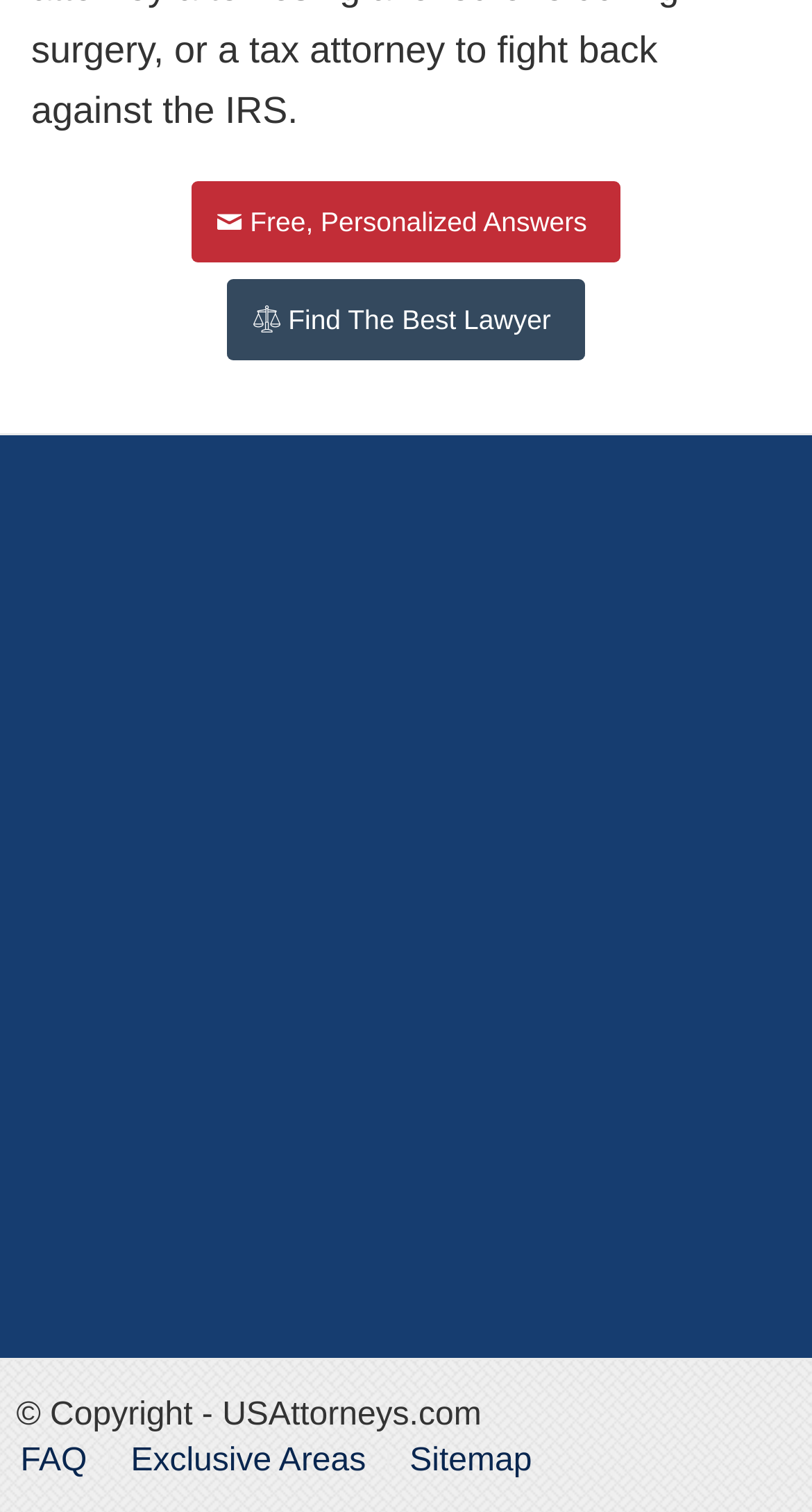Answer the question in one word or a short phrase:
How many social media links are available on the page?

5